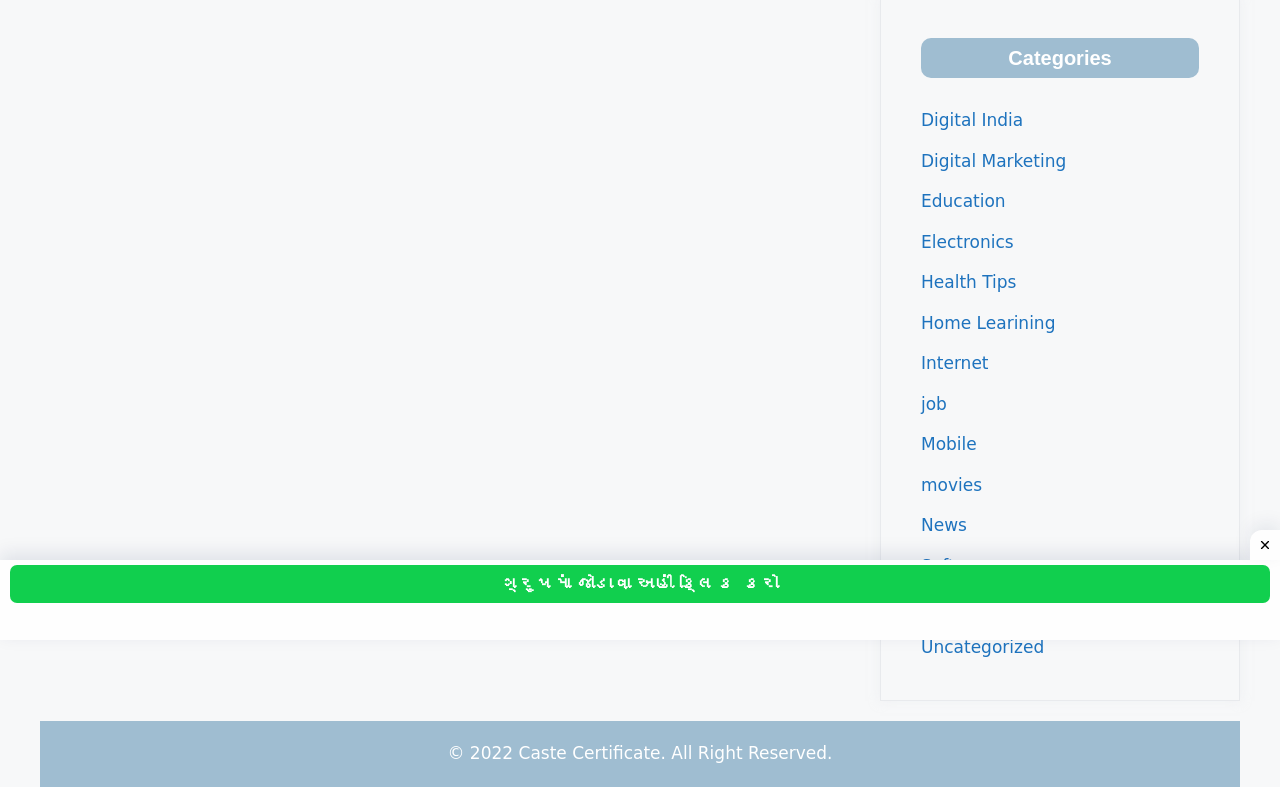Locate the UI element that matches the description Digital India in the webpage screenshot. Return the bounding box coordinates in the format (top-left x, top-left y, bottom-right x, bottom-right y), with values ranging from 0 to 1.

[0.72, 0.14, 0.799, 0.165]